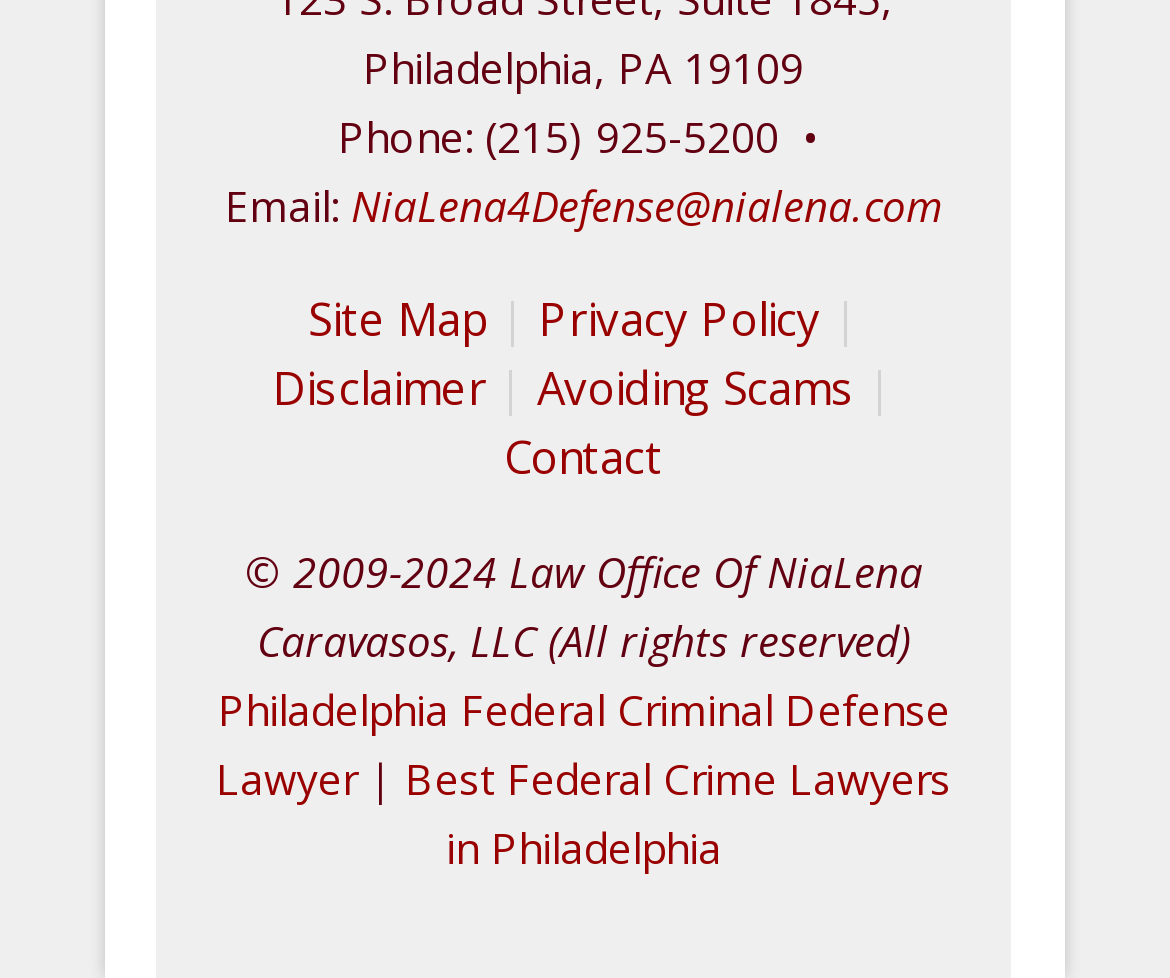Determine the bounding box coordinates of the section to be clicked to follow the instruction: "View repository logo". The coordinates should be given as four float numbers between 0 and 1, formatted as [left, top, right, bottom].

None